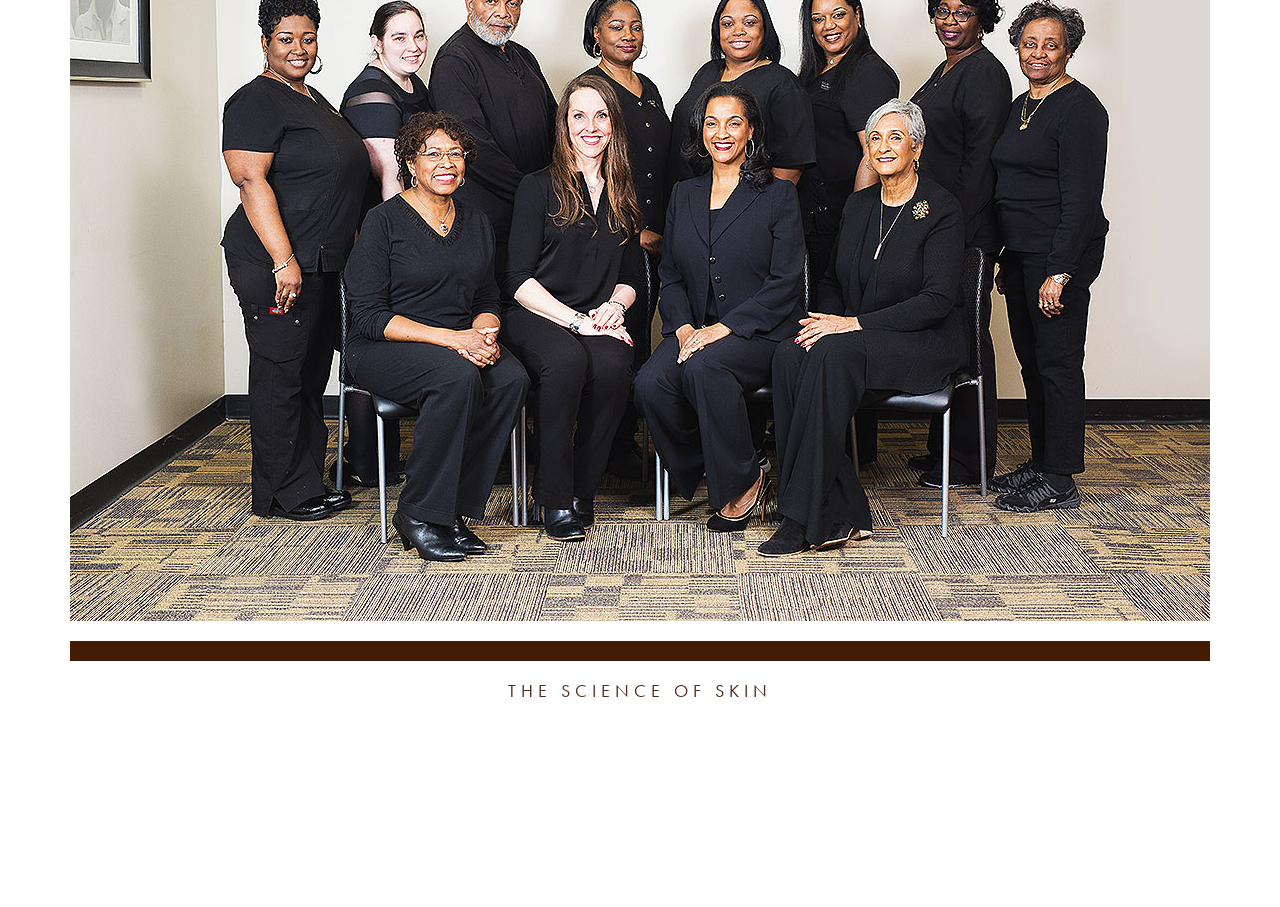What is the name of the main office?
Refer to the image and respond with a one-word or short-phrase answer.

20400 Livernois, Detroit, MI 48221